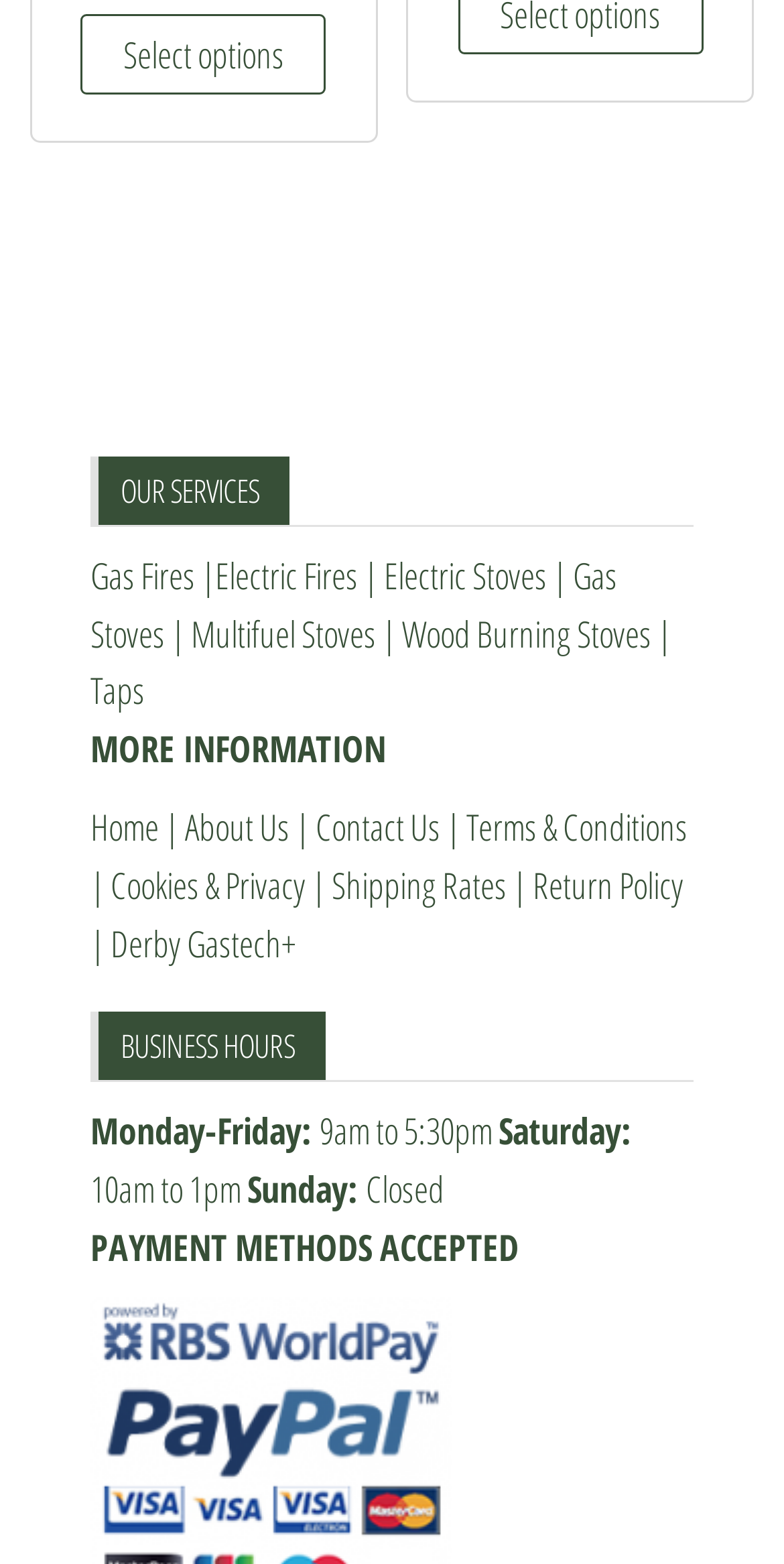Find the bounding box coordinates of the element to click in order to complete the given instruction: "View Gas Fires."

[0.115, 0.352, 0.249, 0.383]